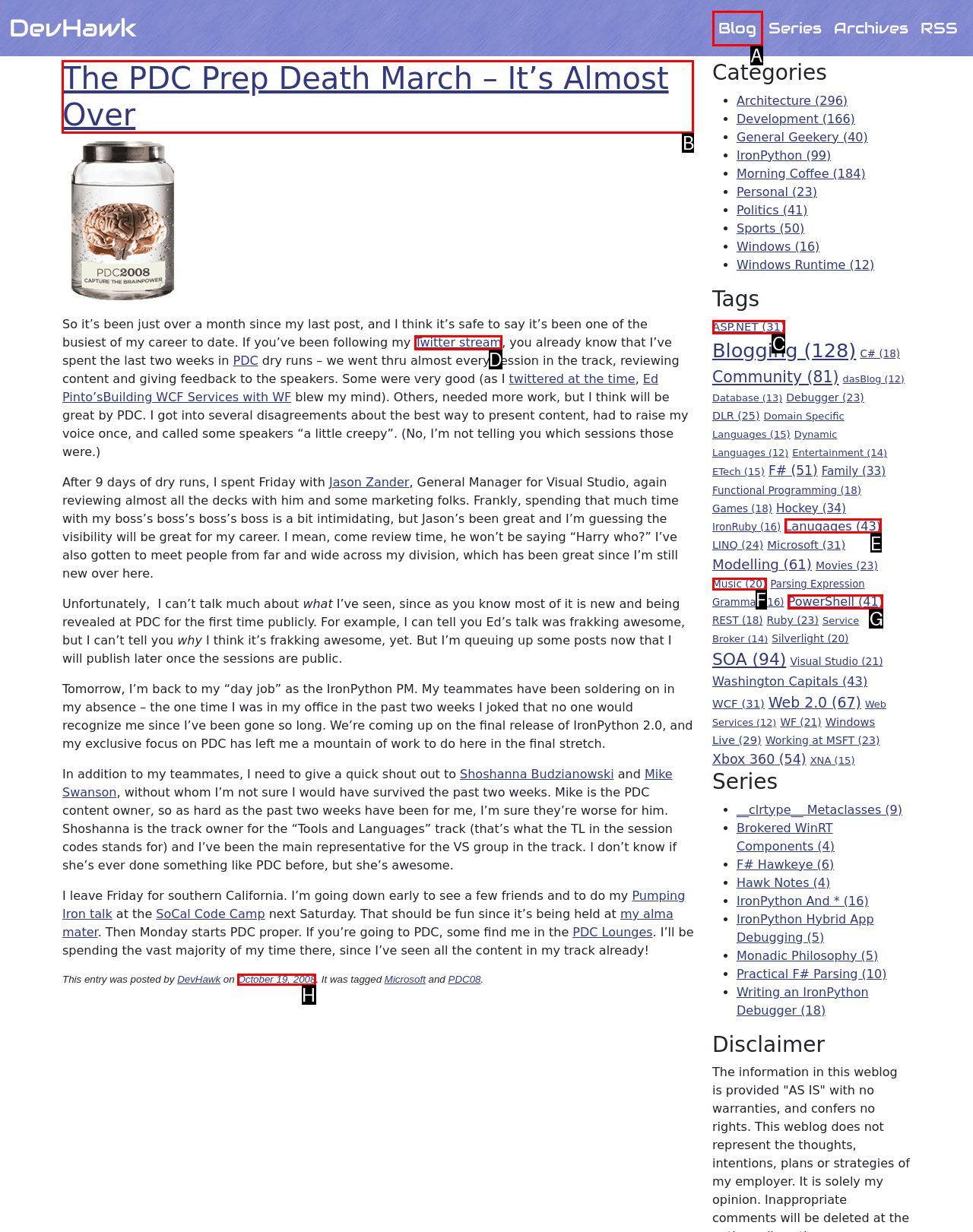To perform the task "Read the blog post titled The PDC Prep Death March – It’s Almost Over", which UI element's letter should you select? Provide the letter directly.

B